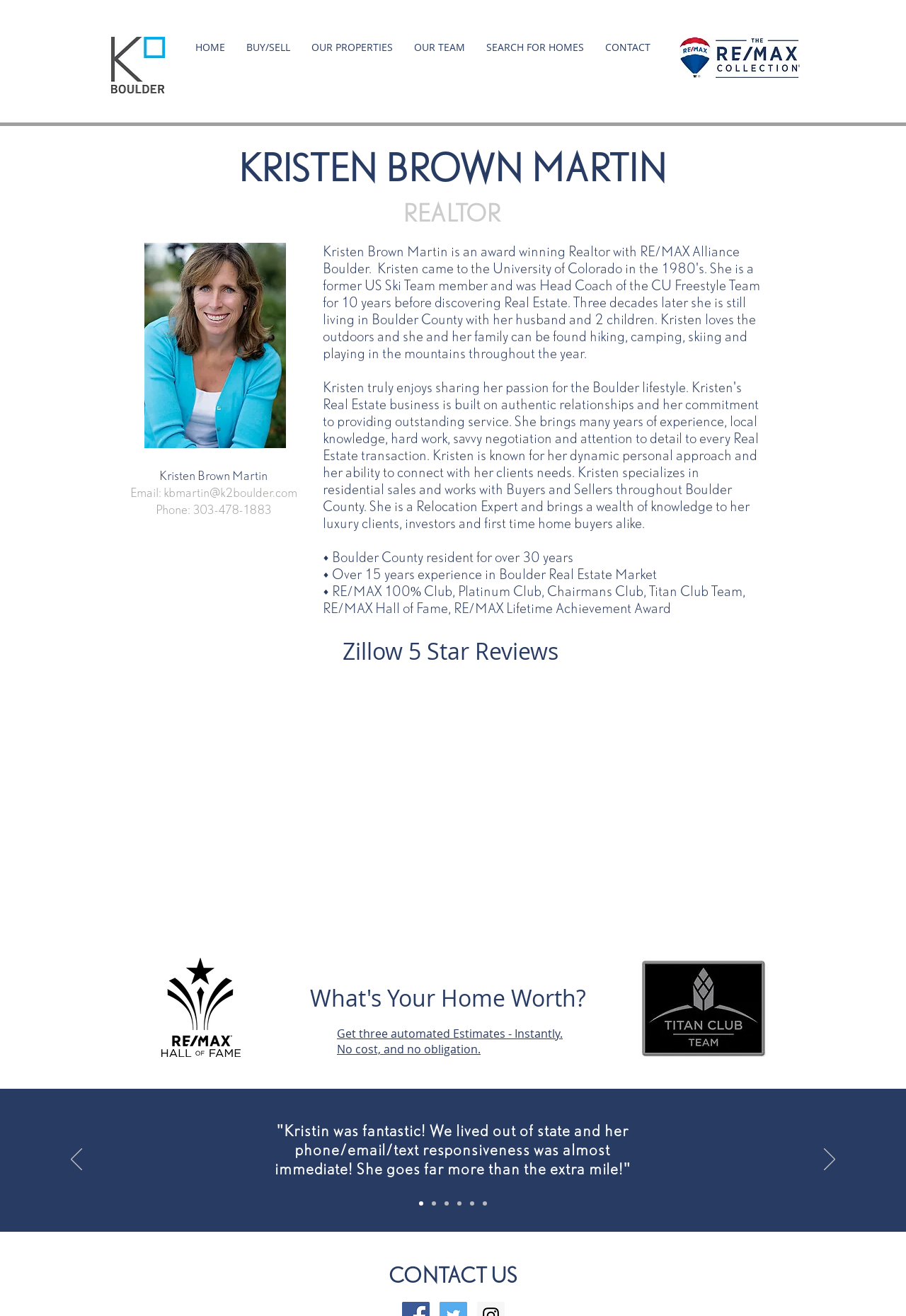Determine the bounding box coordinates for the area that should be clicked to carry out the following instruction: "Get three automated Estimates - Instantly".

[0.372, 0.779, 0.621, 0.803]